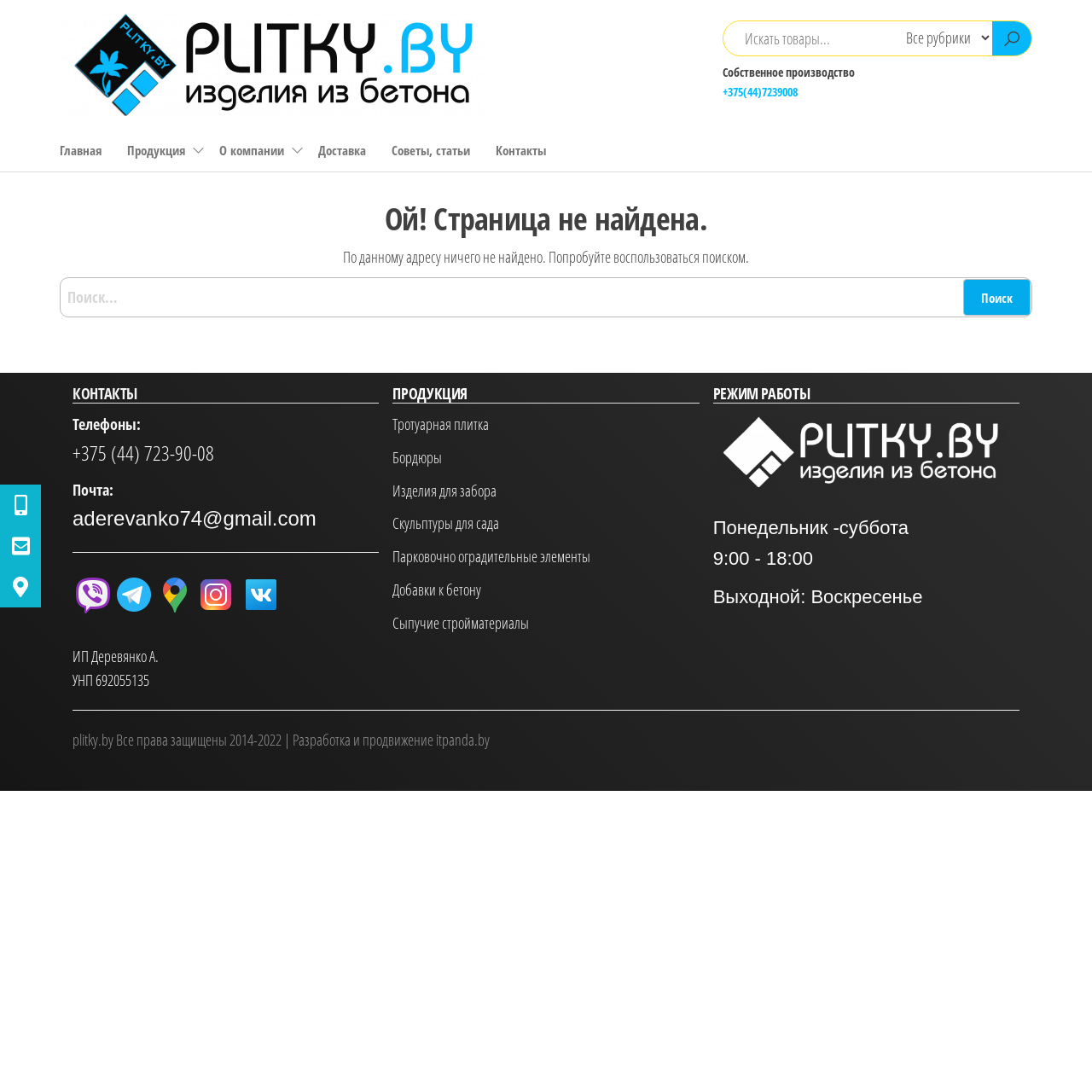Please locate the bounding box coordinates of the element that needs to be clicked to achieve the following instruction: "Search for products". The coordinates should be four float numbers between 0 and 1, i.e., [left, top, right, bottom].

[0.055, 0.254, 0.945, 0.291]